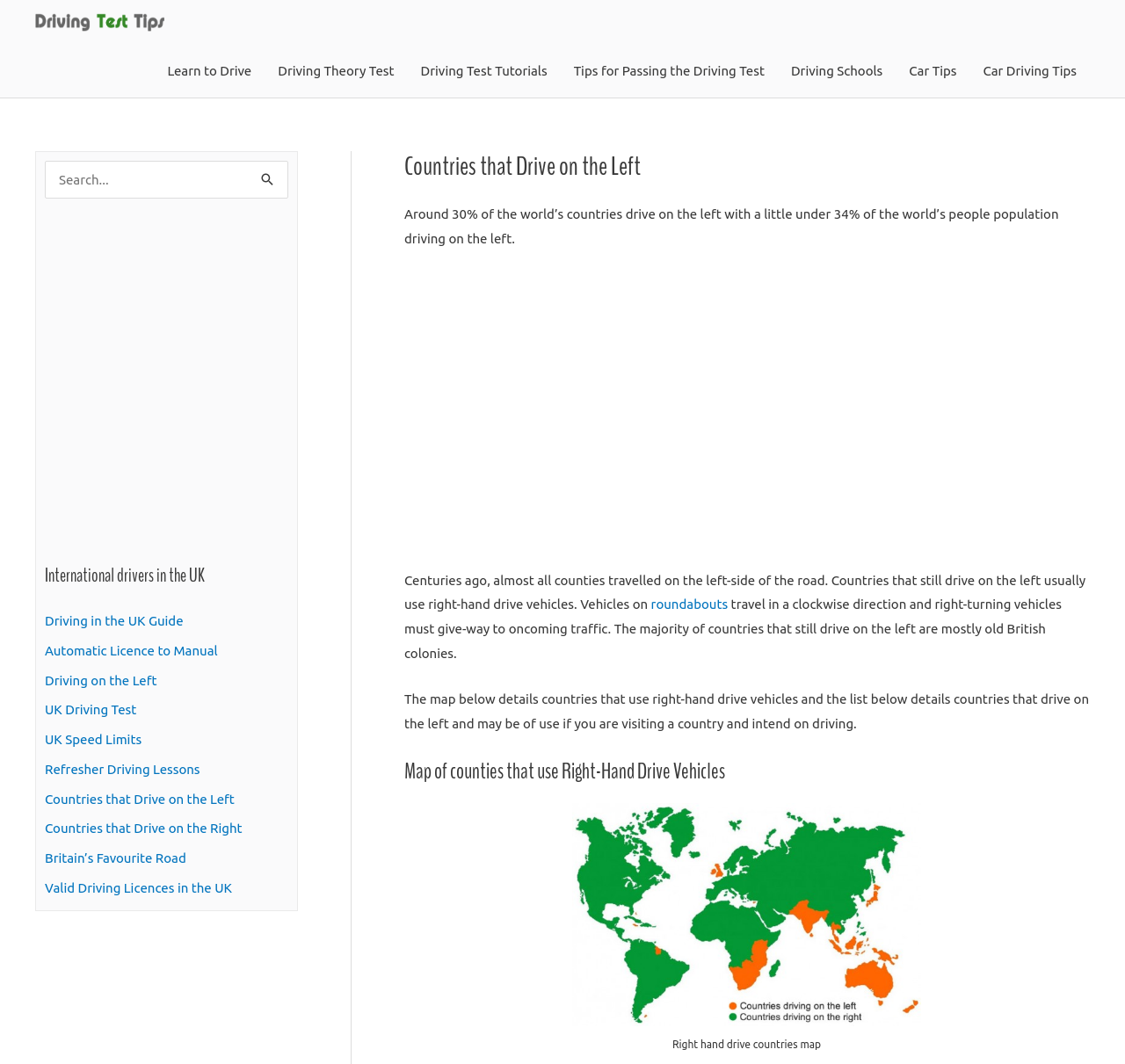What type of vehicles are used in countries that drive on the left?
Please utilize the information in the image to give a detailed response to the question.

According to the webpage, 'Countries that still drive on the left usually use right-hand drive vehicles.' This information is provided in the static text on the webpage.